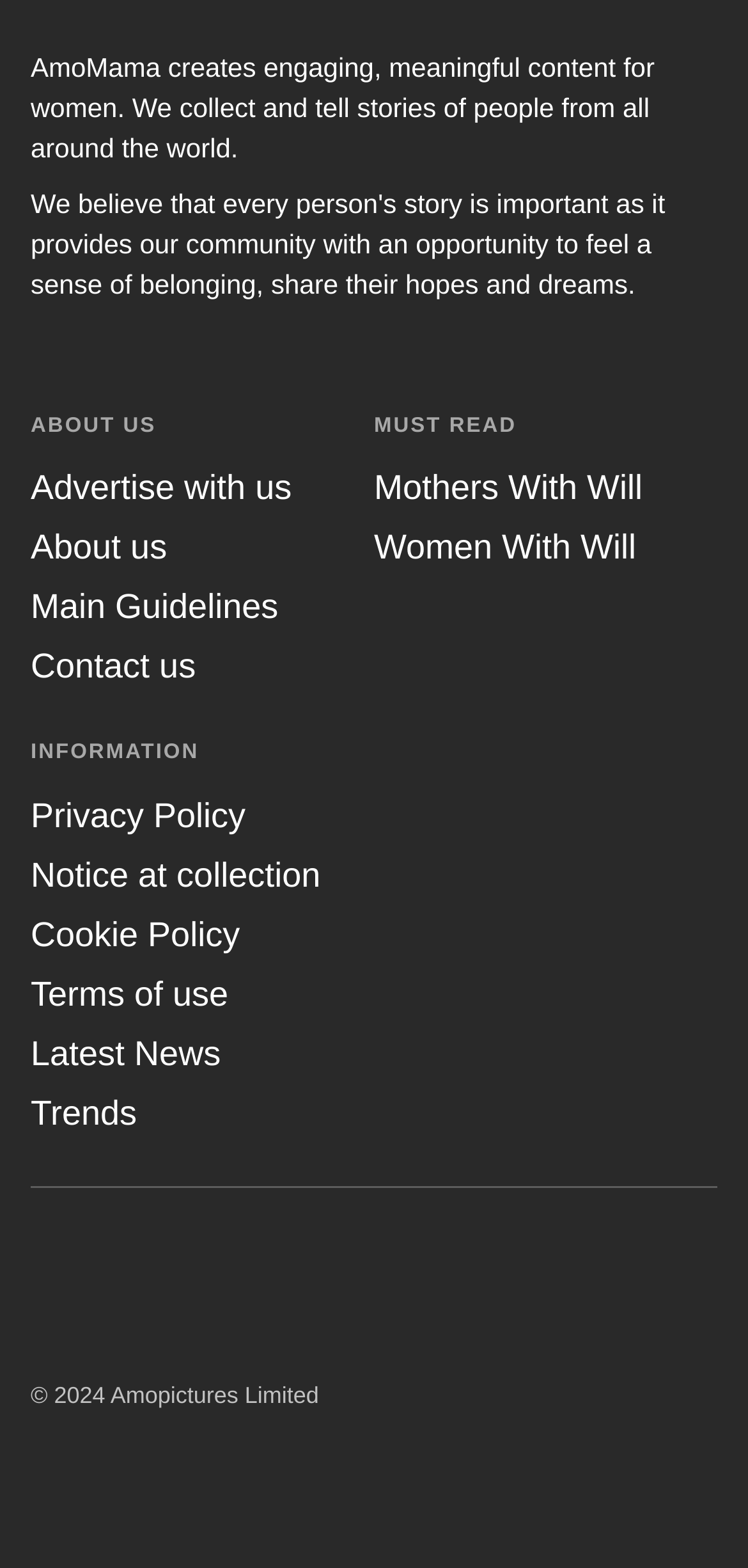Please identify the bounding box coordinates for the region that you need to click to follow this instruction: "Click on Advertise with us".

[0.041, 0.299, 0.39, 0.324]